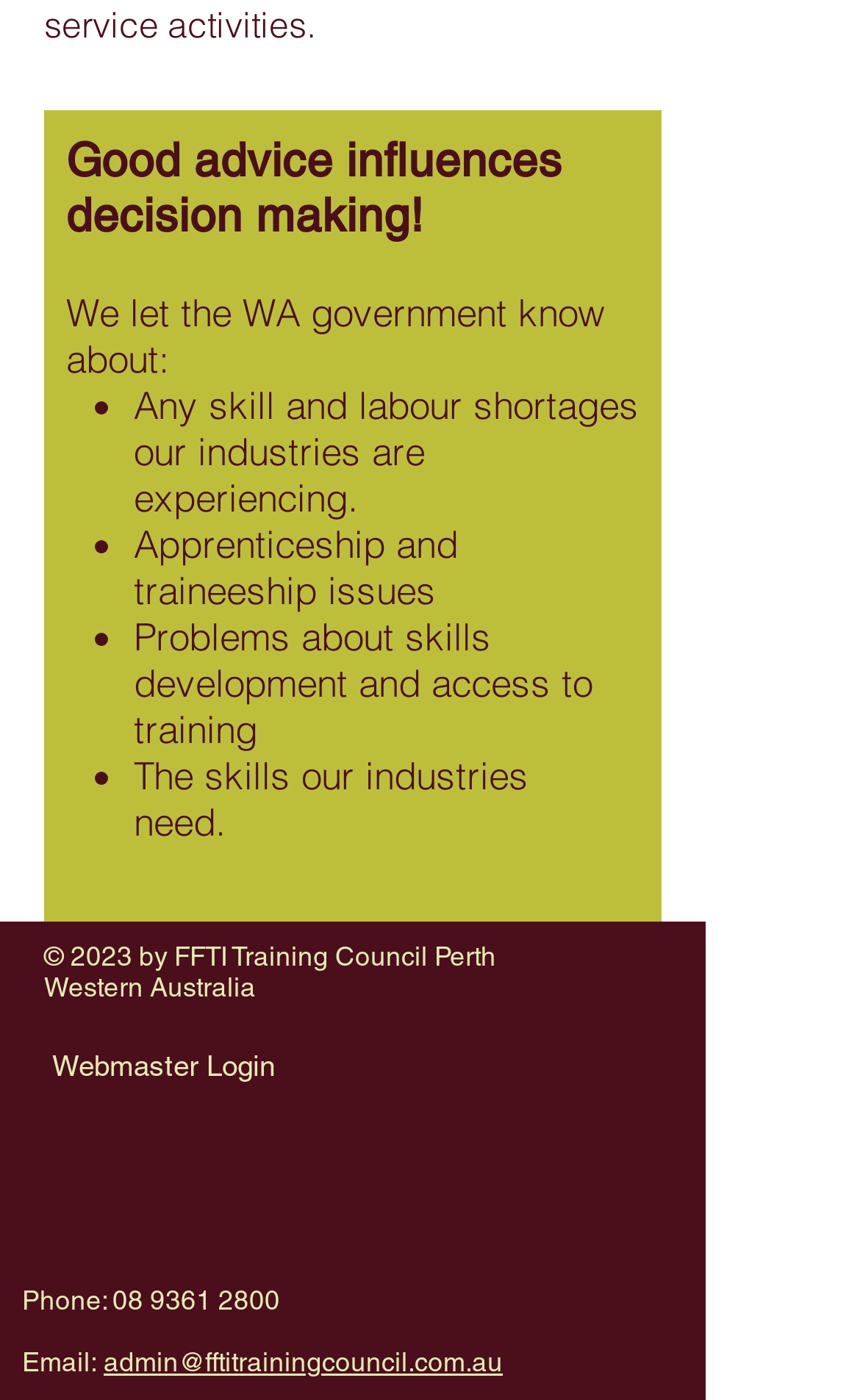With reference to the image, please provide a detailed answer to the following question: How many list items are there under 'We let the WA government know about:'?

I counted the number of list items under the heading 'We let the WA government know about:', and there are four items: 'Any skill and labour shortages our industries are experiencing.', 'Apprenticeship and traineeship issues', 'Problems about skills development and access to training', and 'The skills our industries need.'